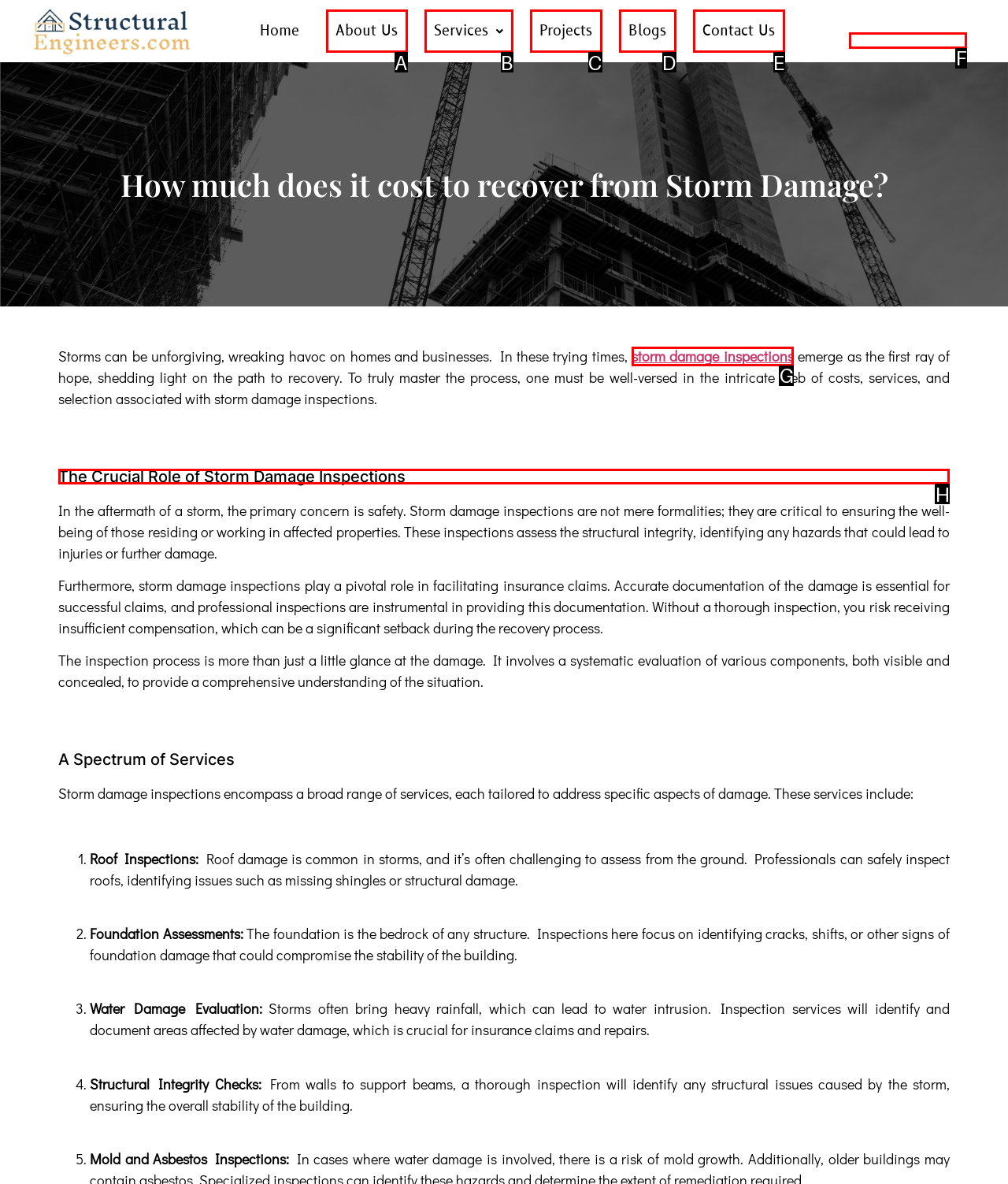From the given options, indicate the letter that corresponds to the action needed to complete this task: Read about the crucial role of storm damage inspections. Respond with only the letter.

H